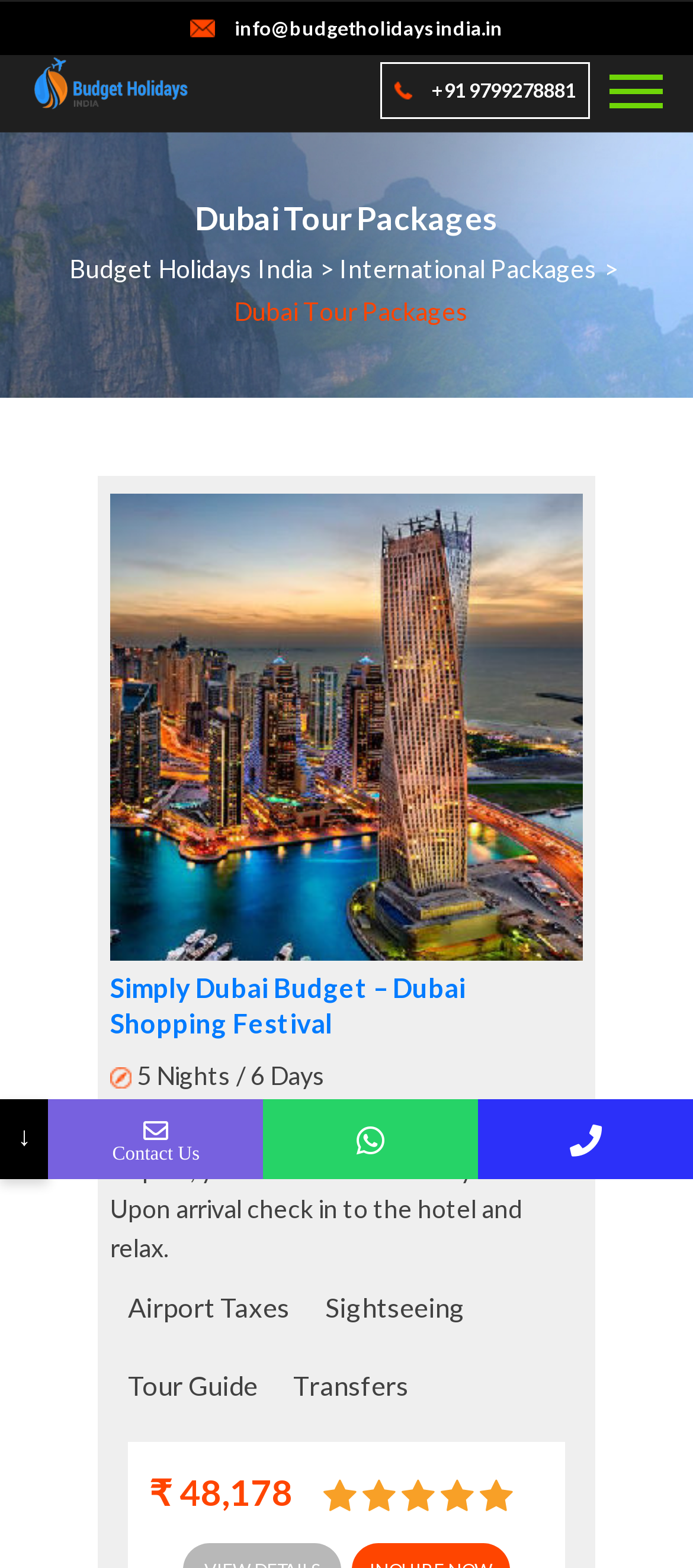Detail the various sections and features present on the webpage.

The webpage is about Dubai Tour Packages offered by Budget Holidays India. At the top left, there is a small image, and below it, a large banner image spans the entire width of the page. 

On the top right, there are several icons and links, including an email icon, a call icon, and a button. The email icon is accompanied by the email address "info@budgetholidaysindia.in", and the call icon is accompanied by the phone number "+91 9799278881". 

Below the icons, there are two headings: "Dubai Tour Packages" and "Budget Holidays India", which are links. Next to them, there is another link "International Packages". 

The main content of the page is a tour package description. It starts with a heading "Simply Dubai Budget – Dubai Shopping Festival" and a link with the same text. Below the heading, there is a brief itinerary description, including the duration of the tour, "5 Nights / 6 Days", and a paragraph describing the arrival process. 

Further down, there are several sections listing inclusions, such as "Airport Taxes", "Sightseeing", "Tour Guide", and "Transfers". The page also displays the price of the tour package, "₹ 48,178". 

At the bottom left, there is a downward arrow symbol and a "Contact Us" text, accompanied by two social media links.